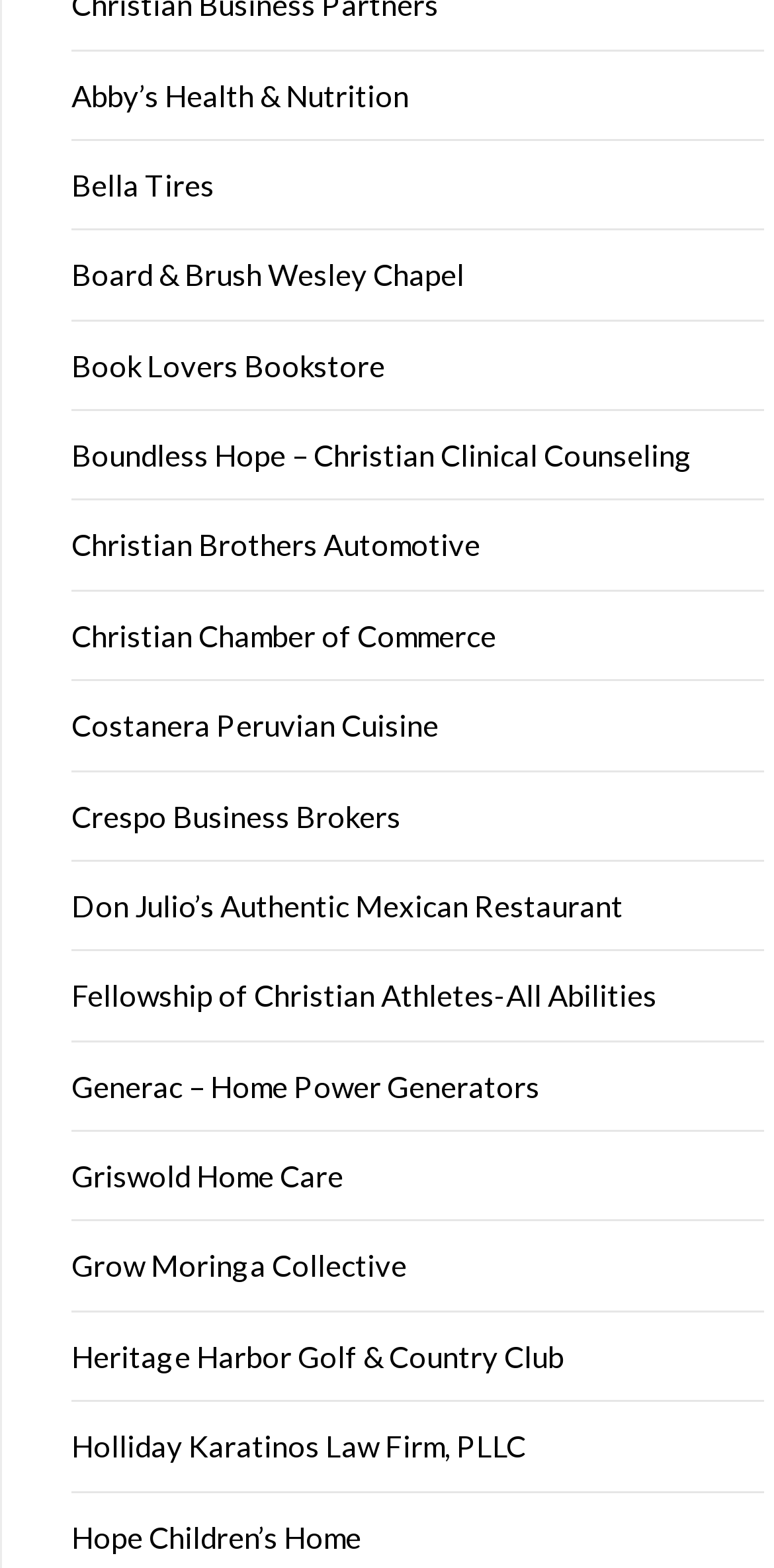Is there a link with the word 'Christian' in its text?
From the screenshot, provide a brief answer in one word or phrase.

Yes